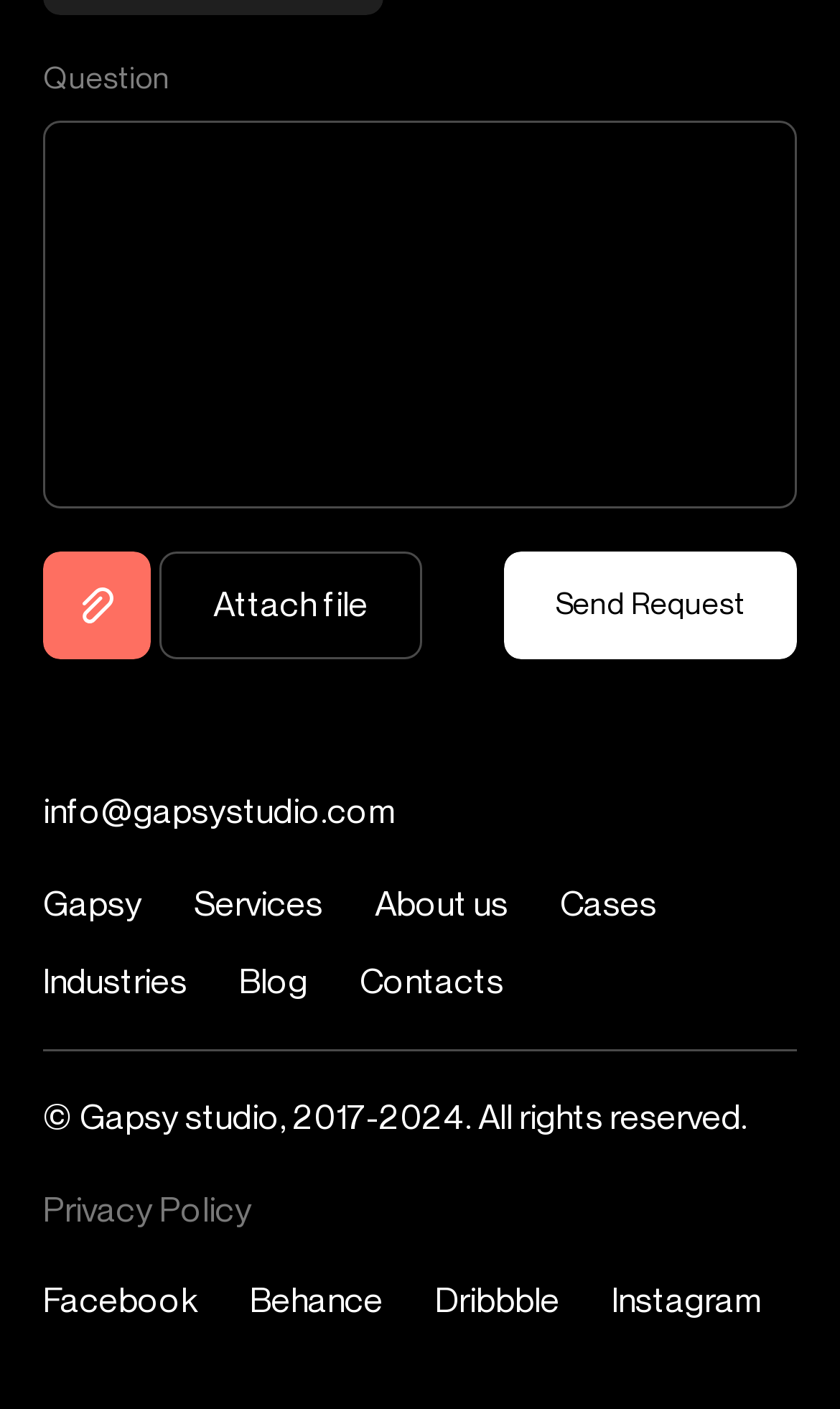Determine the bounding box for the UI element described here: "Send Request".

[0.6, 0.392, 0.949, 0.468]